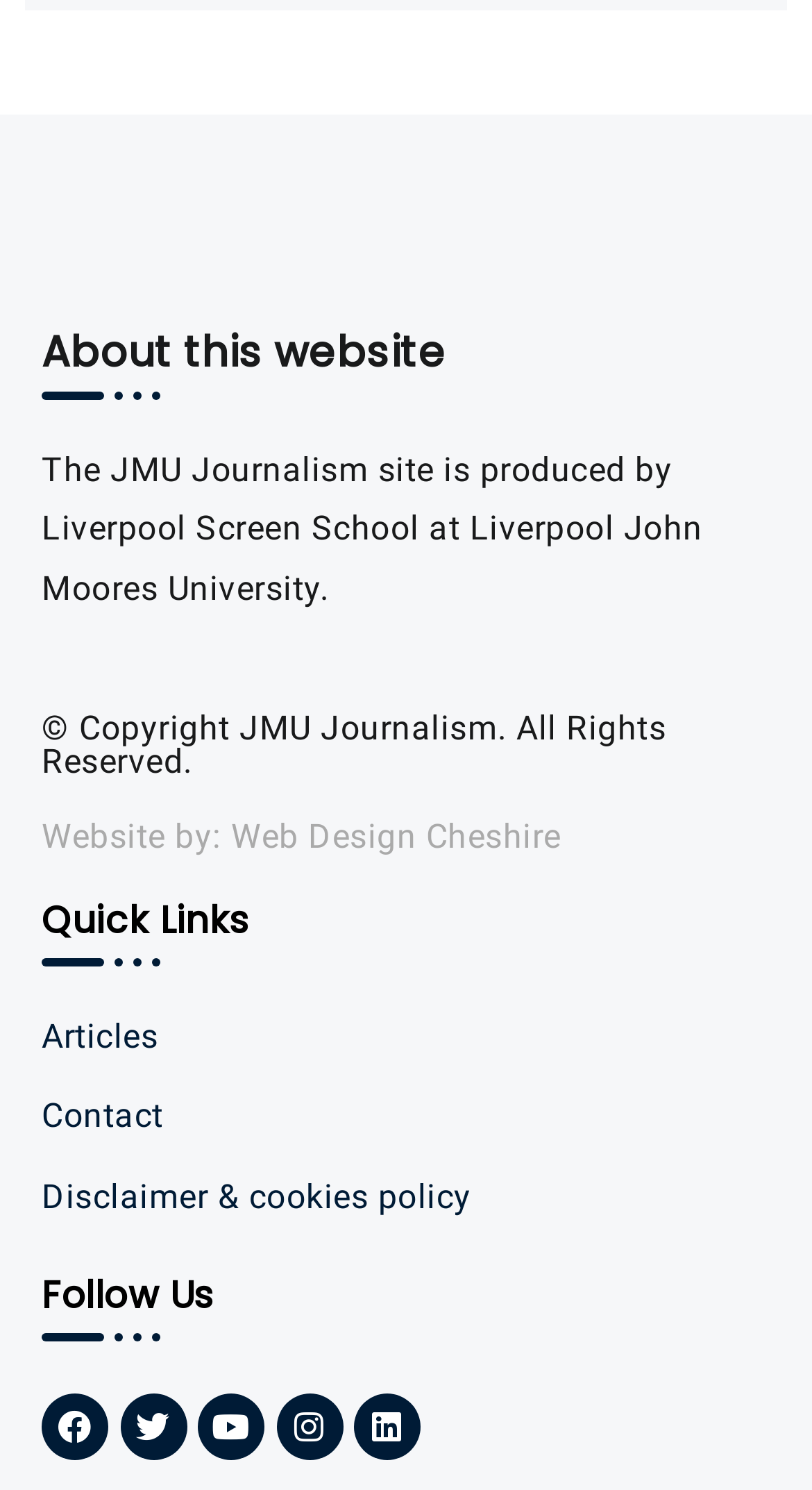Respond to the question with just a single word or phrase: 
What is the copyright information of the website?

JMU Journalism. All Rights Reserved.